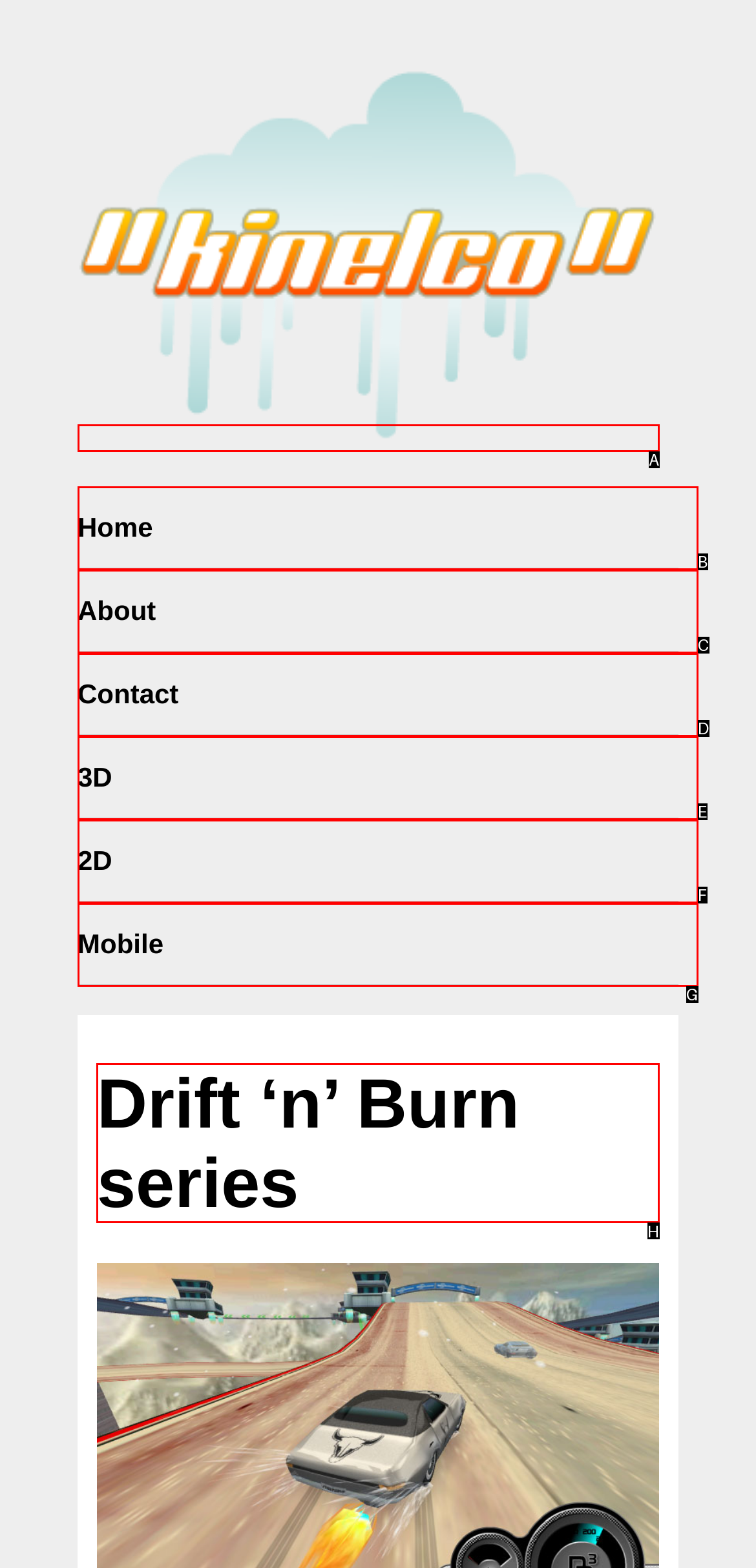Select the letter of the UI element that matches this task: View January 2021
Provide the answer as the letter of the correct choice.

None